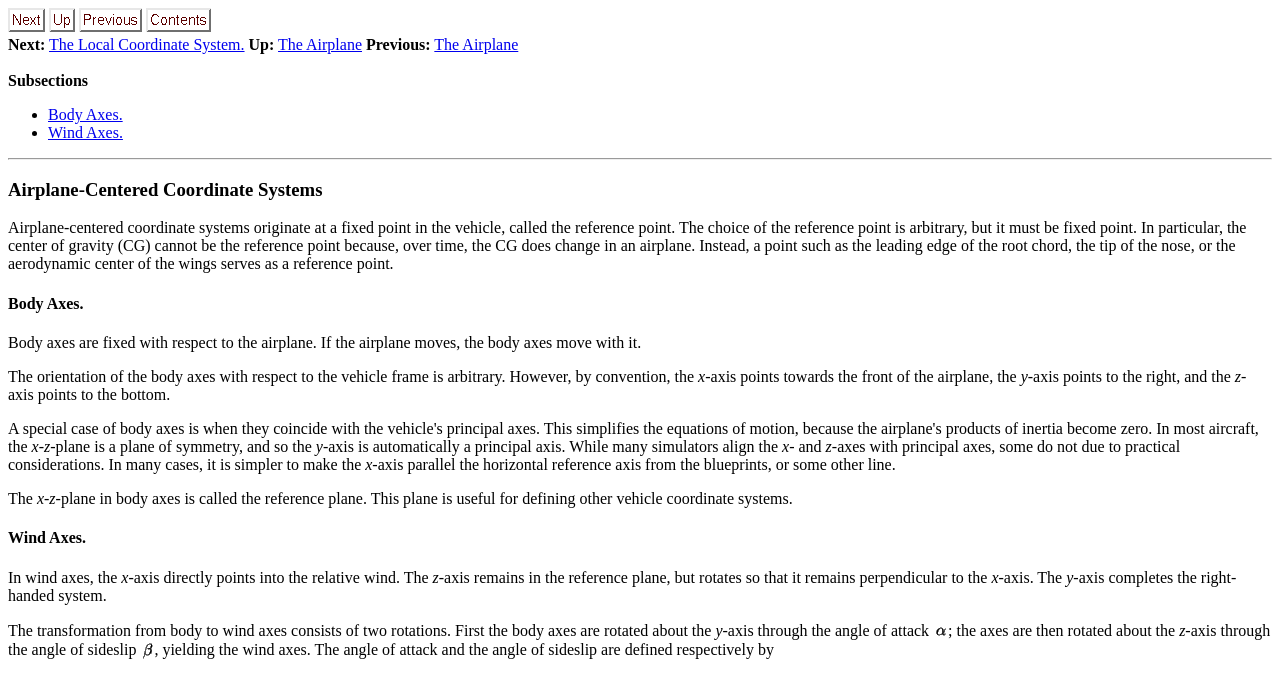Pinpoint the bounding box coordinates of the clickable area necessary to execute the following instruction: "Click previous". The coordinates should be given as four float numbers between 0 and 1, namely [left, top, right, bottom].

[0.062, 0.026, 0.111, 0.051]